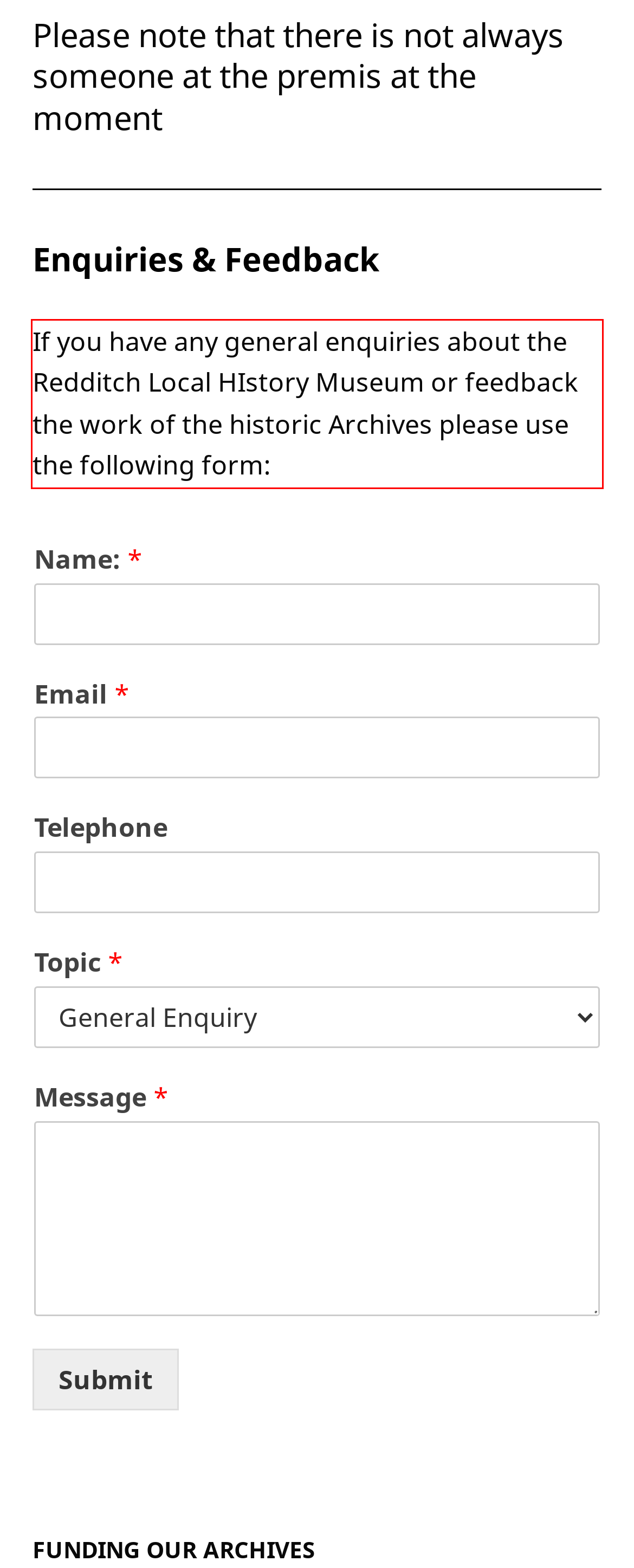Locate the red bounding box in the provided webpage screenshot and use OCR to determine the text content inside it.

If you have any general enquiries about the Redditch Local HIstory Museum or feedback the work of the historic Archives please use the following form: